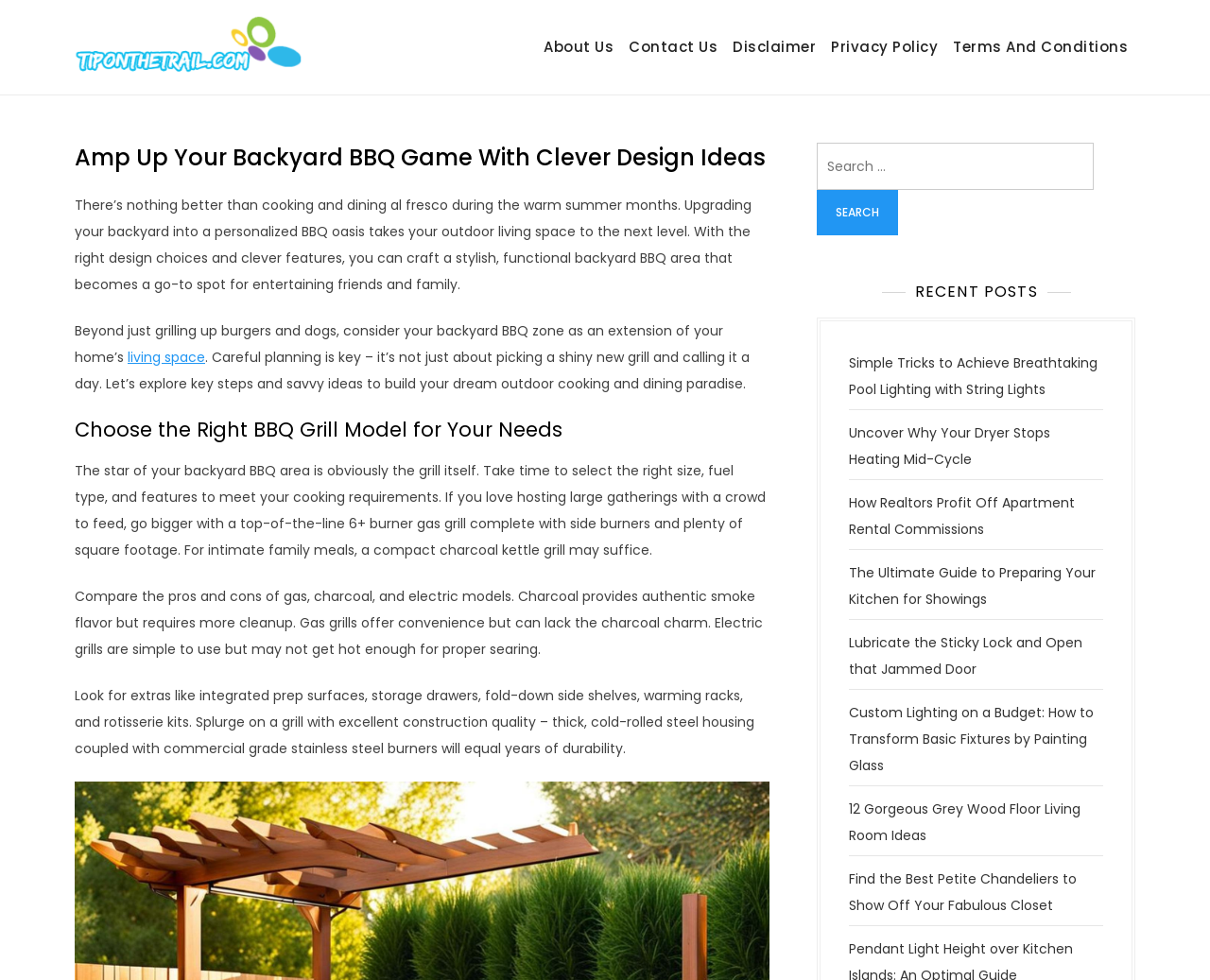Locate the bounding box coordinates of the region to be clicked to comply with the following instruction: "Search for something". The coordinates must be four float numbers between 0 and 1, in the form [left, top, right, bottom].

[0.675, 0.146, 0.904, 0.194]